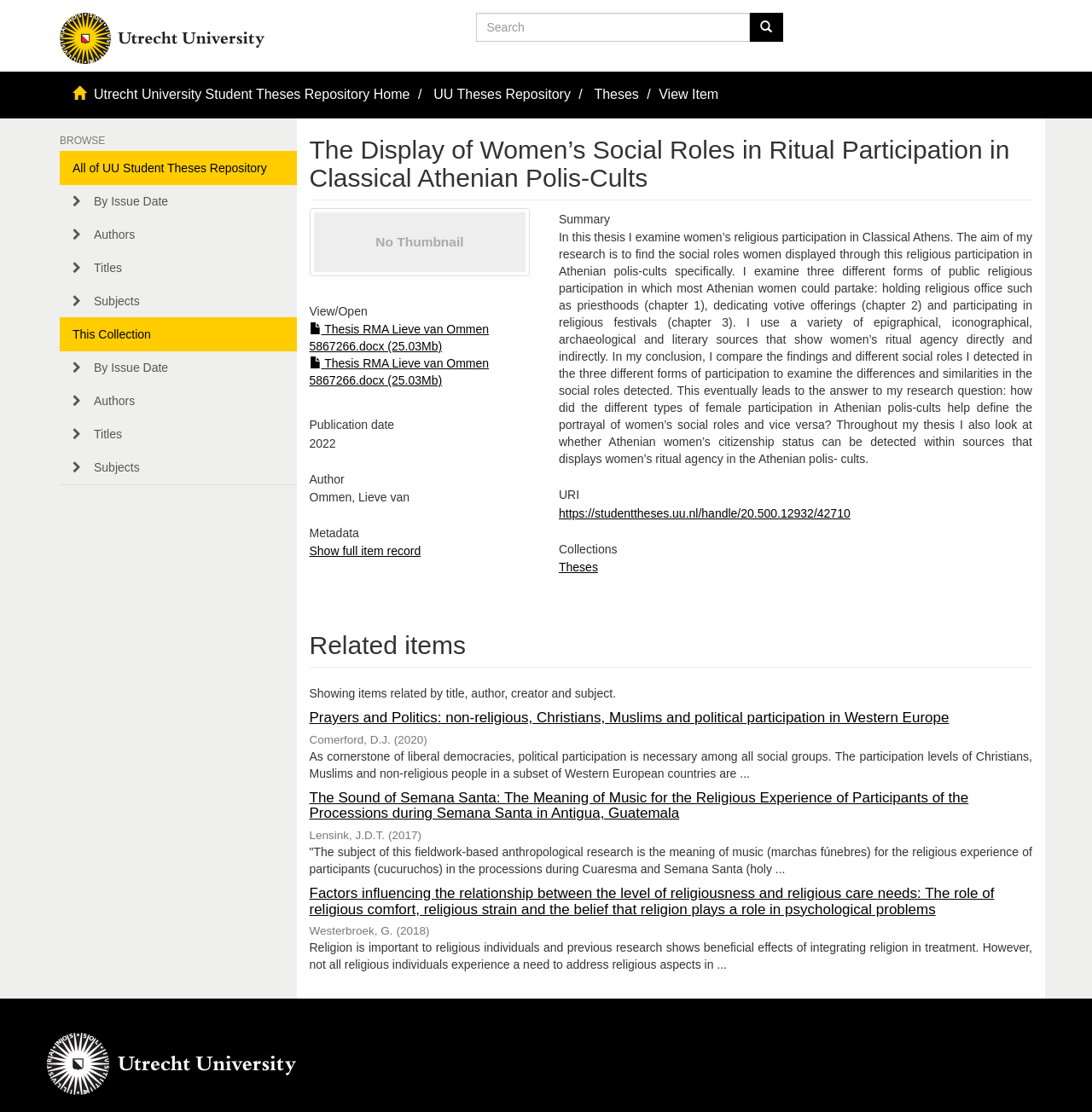Find the bounding box coordinates of the clickable area required to complete the following action: "Go to Home Page".

None